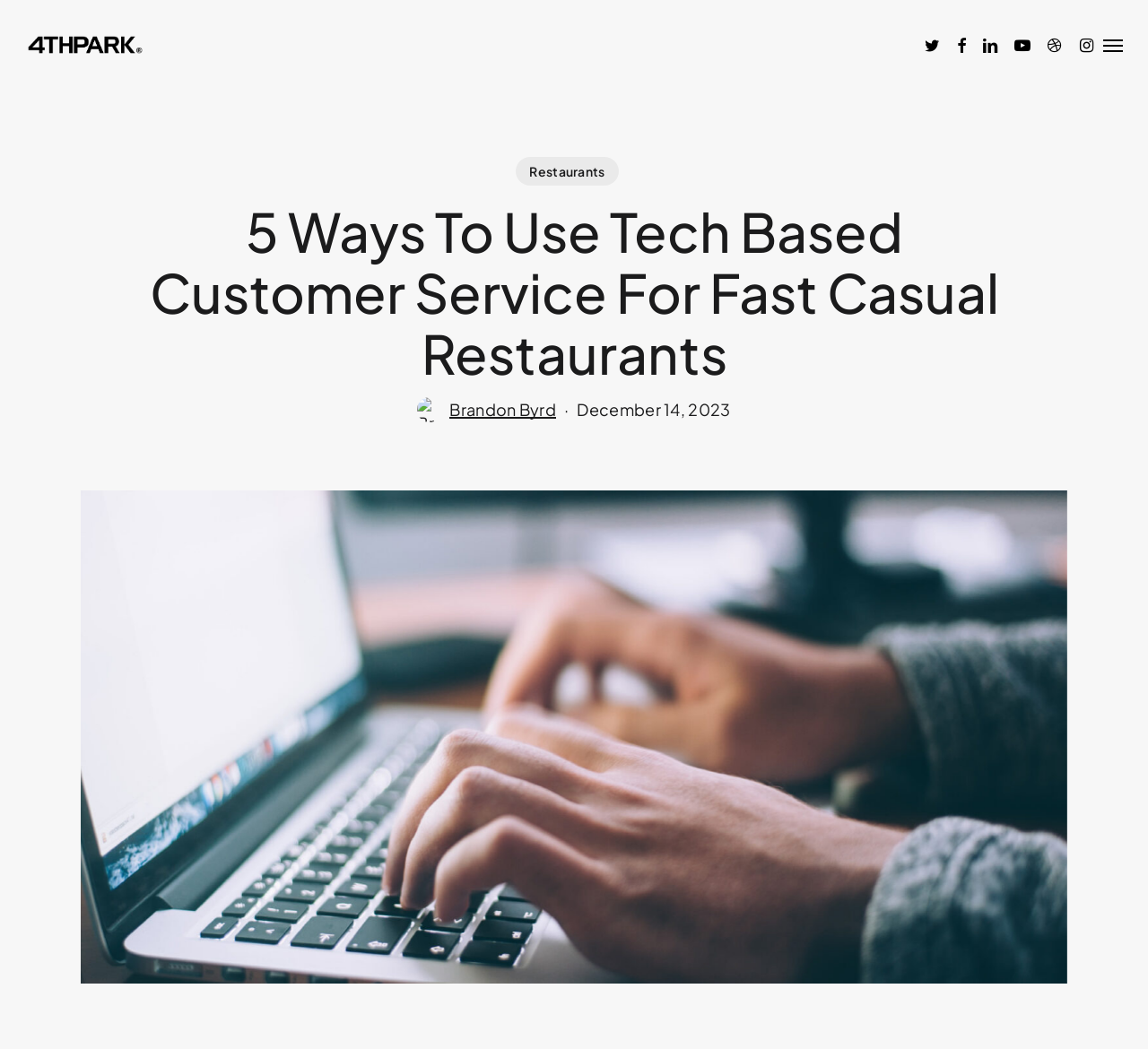How many social media links are present?
Based on the image, respond with a single word or phrase.

6